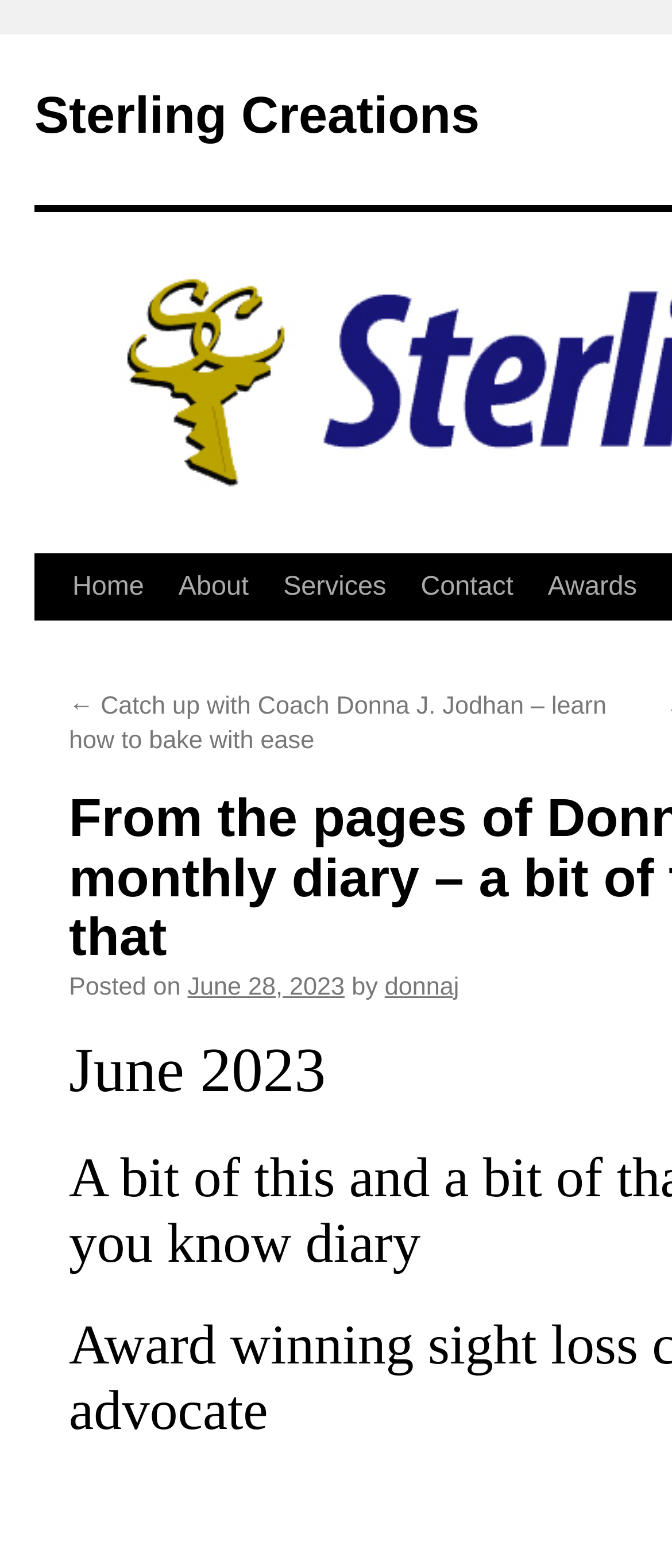Answer the following query with a single word or phrase:
What is the name of the author?

Donna J. Jodhan